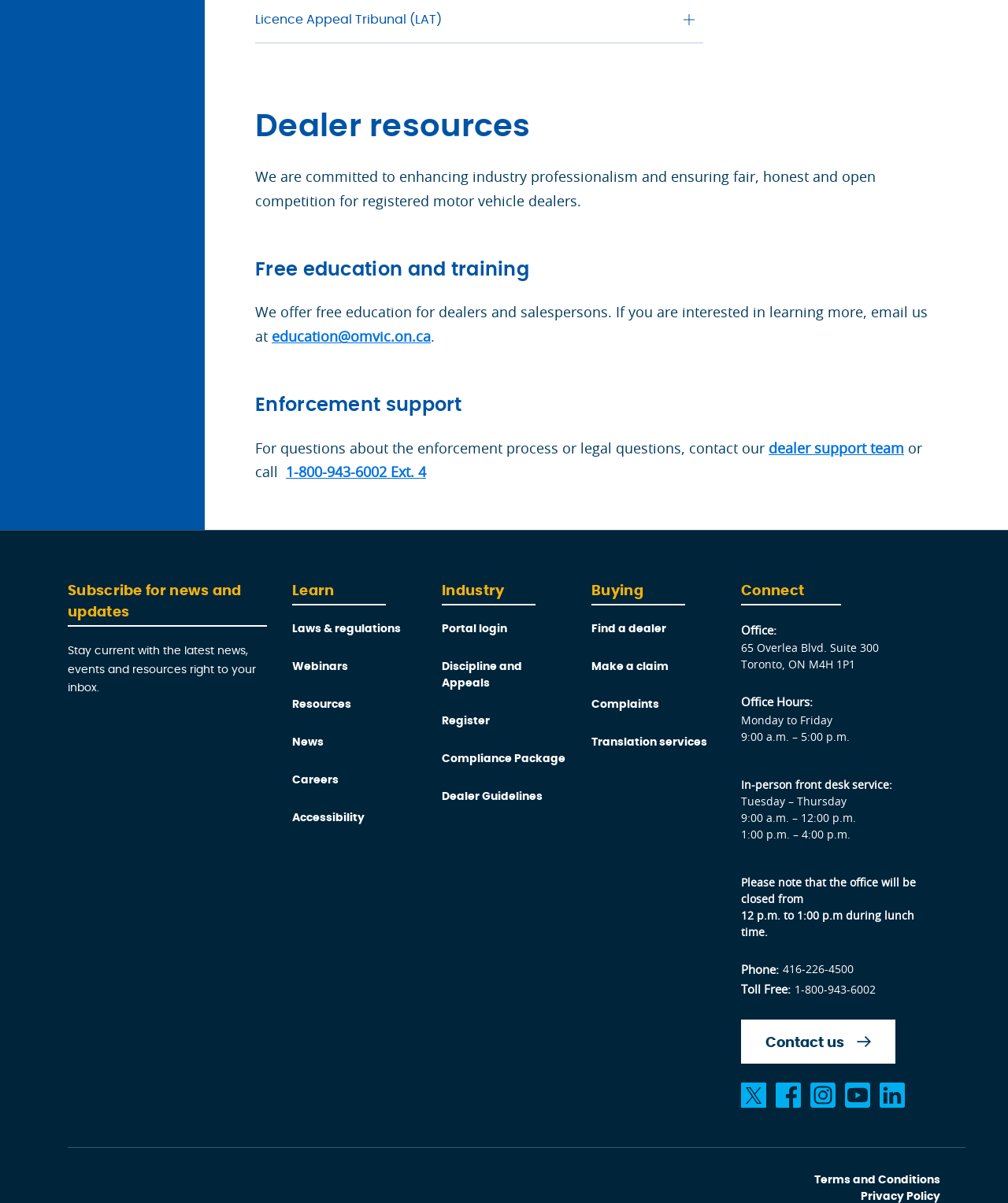Locate the bounding box coordinates of the clickable area needed to fulfill the instruction: "Click on the 'Licence Appeal Tribunal (LAT)' button".

[0.253, 0.008, 0.698, 0.025]